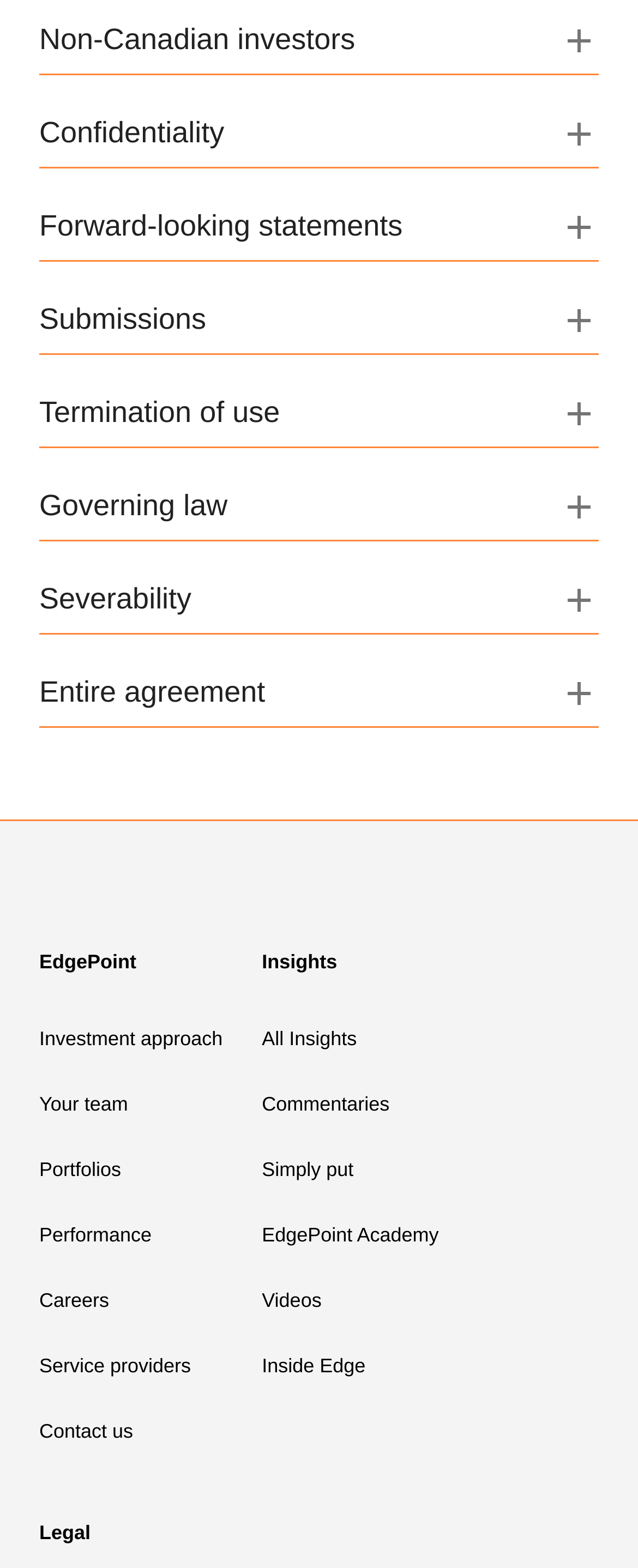Determine the bounding box coordinates of the clickable region to follow the instruction: "Go to Investment approach".

[0.062, 0.653, 0.349, 0.671]